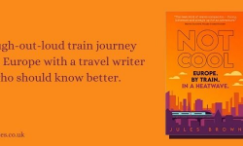Give a one-word or short phrase answer to the question: 
What is the tone of the book?

Playful yet adventurous